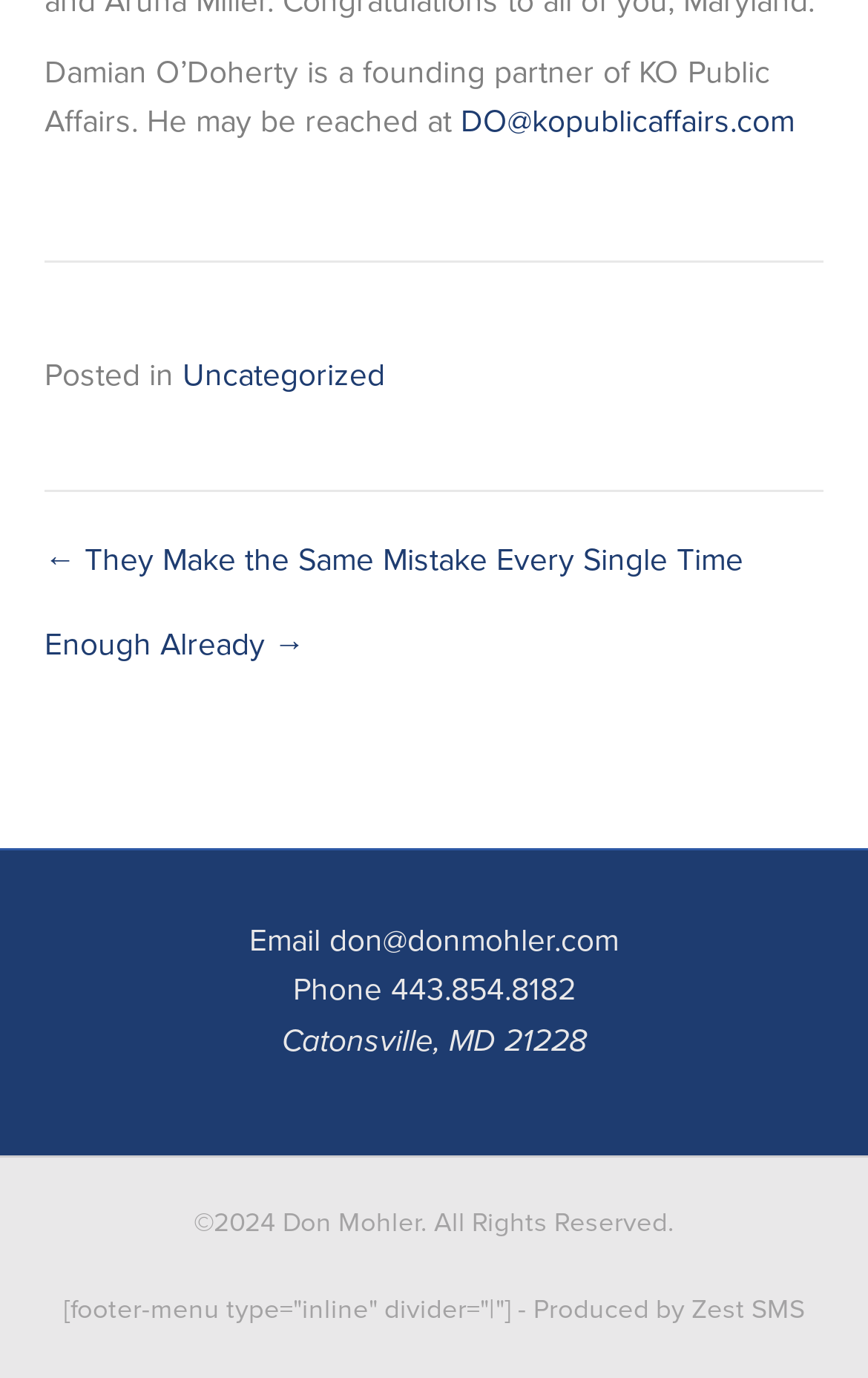Please find the bounding box for the UI component described as follows: "Enough Already →".

[0.051, 0.453, 0.351, 0.481]